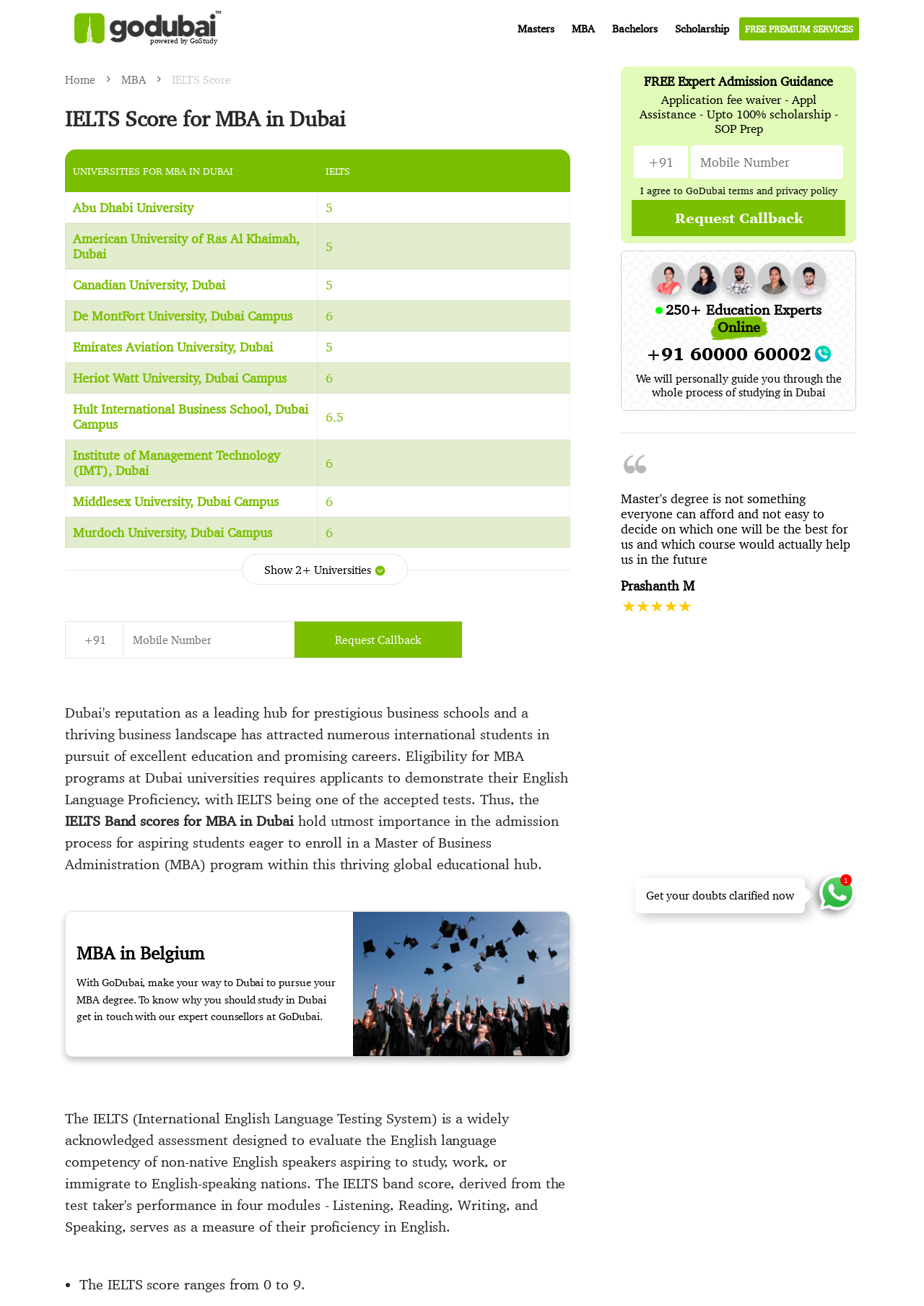Pinpoint the bounding box coordinates of the clickable element needed to complete the instruction: "Enter your mobile number". The coordinates should be provided as four float numbers between 0 and 1: [left, top, right, bottom].

[0.136, 0.478, 0.316, 0.502]